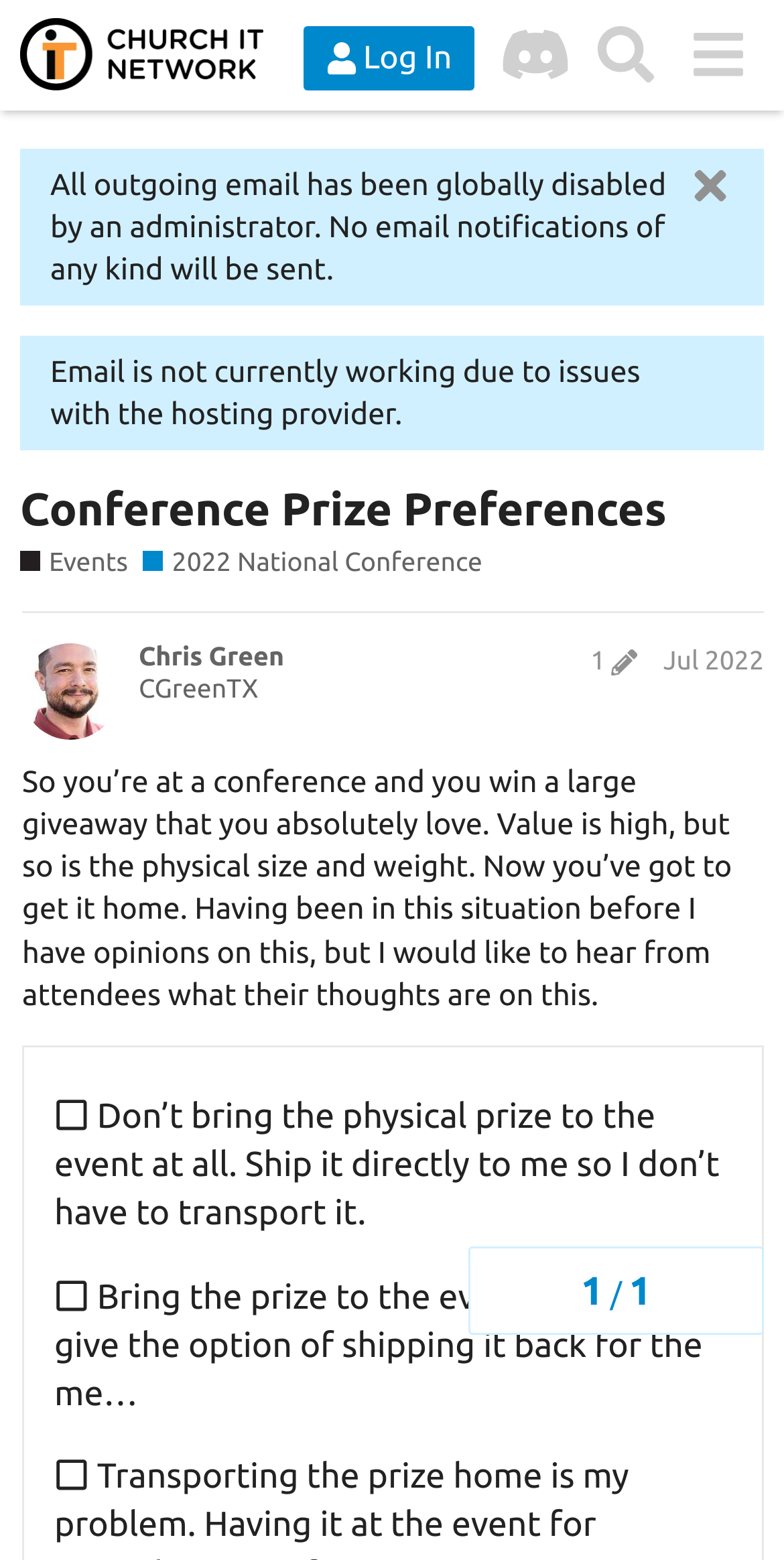Determine the bounding box coordinates for the area that should be clicked to carry out the following instruction: "Click the 'Log In' button".

[0.386, 0.017, 0.605, 0.058]